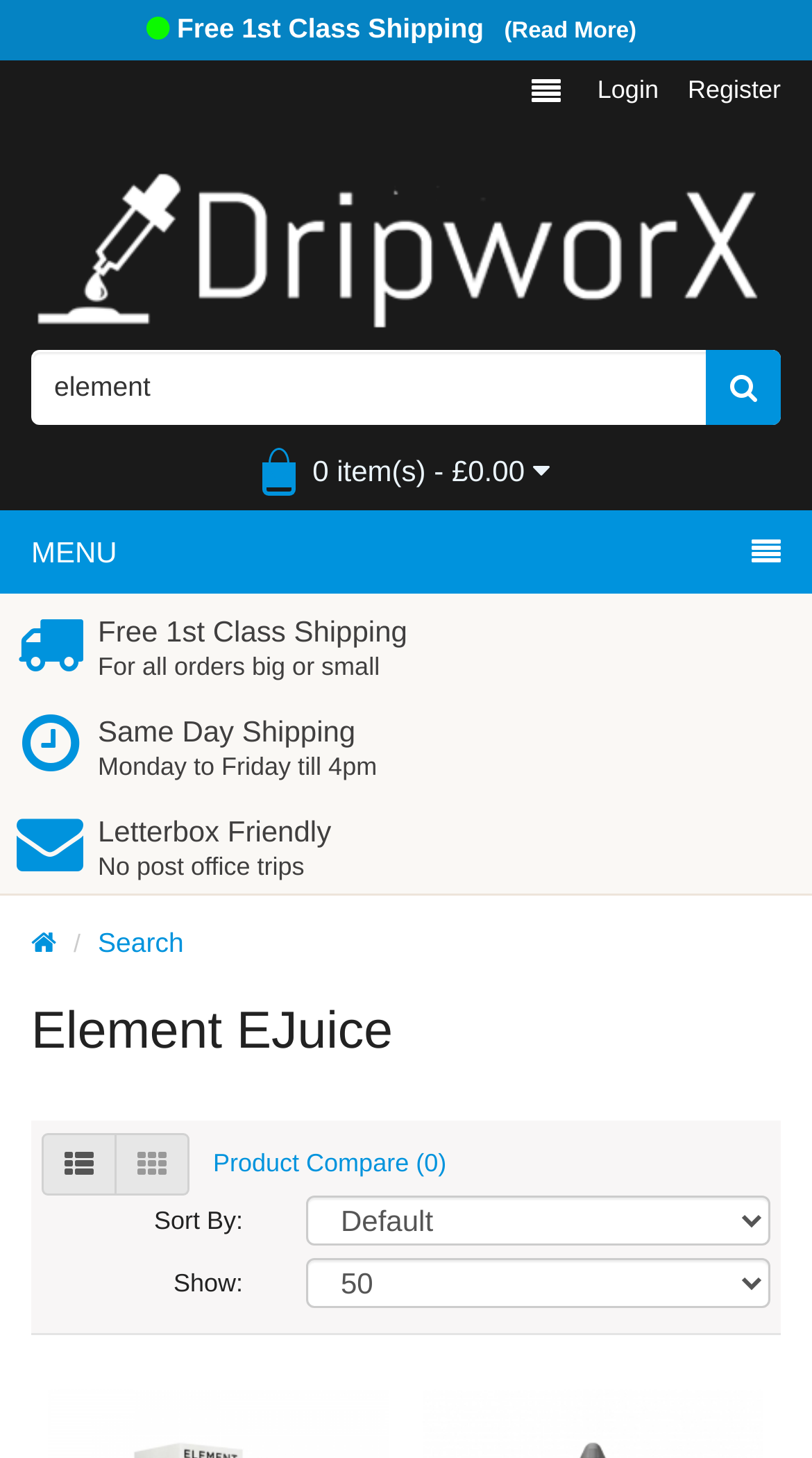Please determine the bounding box coordinates for the UI element described as: "0 item(s) - £0.00".

[0.323, 0.302, 0.677, 0.342]